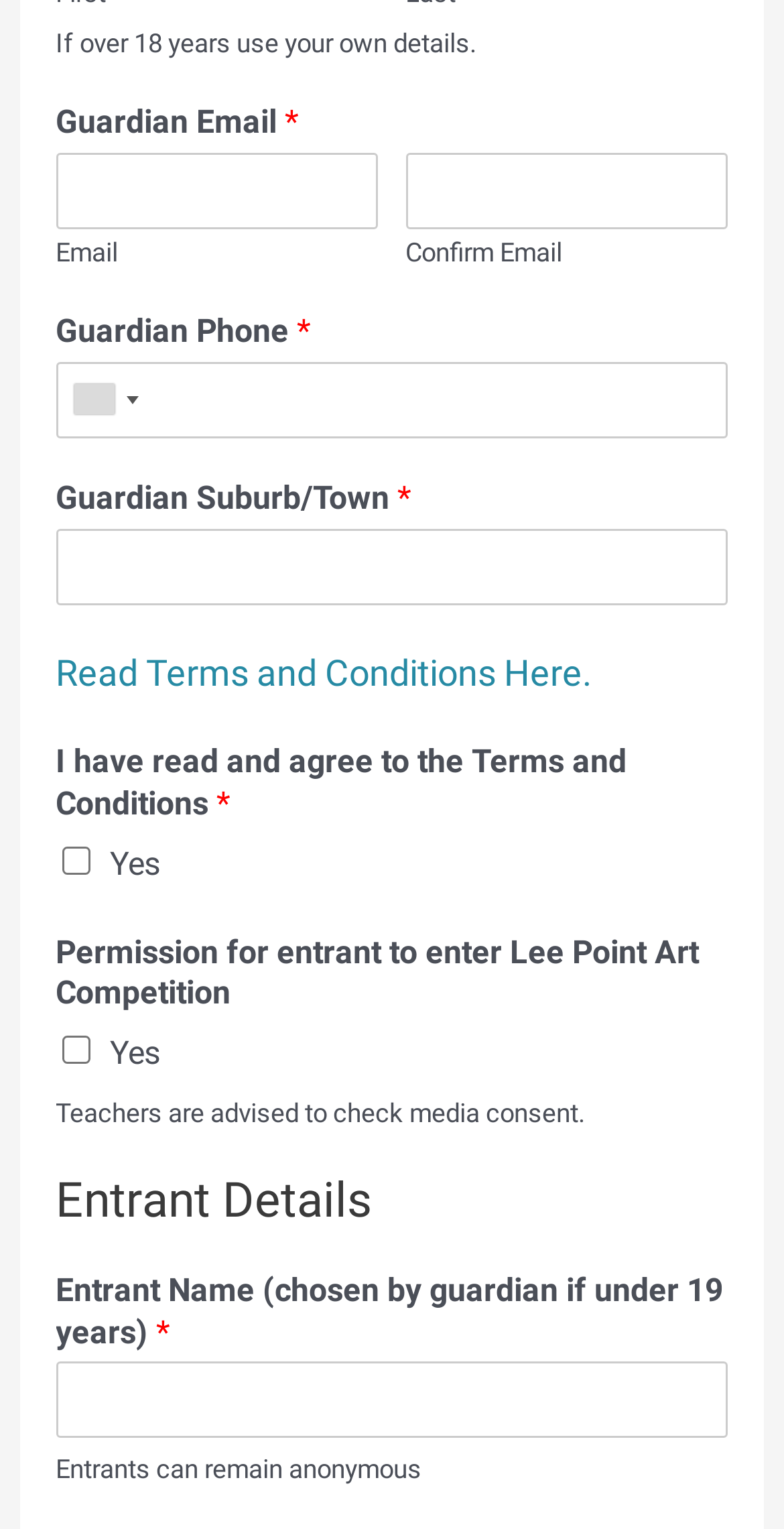Find the bounding box coordinates for the element that must be clicked to complete the instruction: "Read terms and conditions". The coordinates should be four float numbers between 0 and 1, indicated as [left, top, right, bottom].

[0.071, 0.425, 0.756, 0.453]